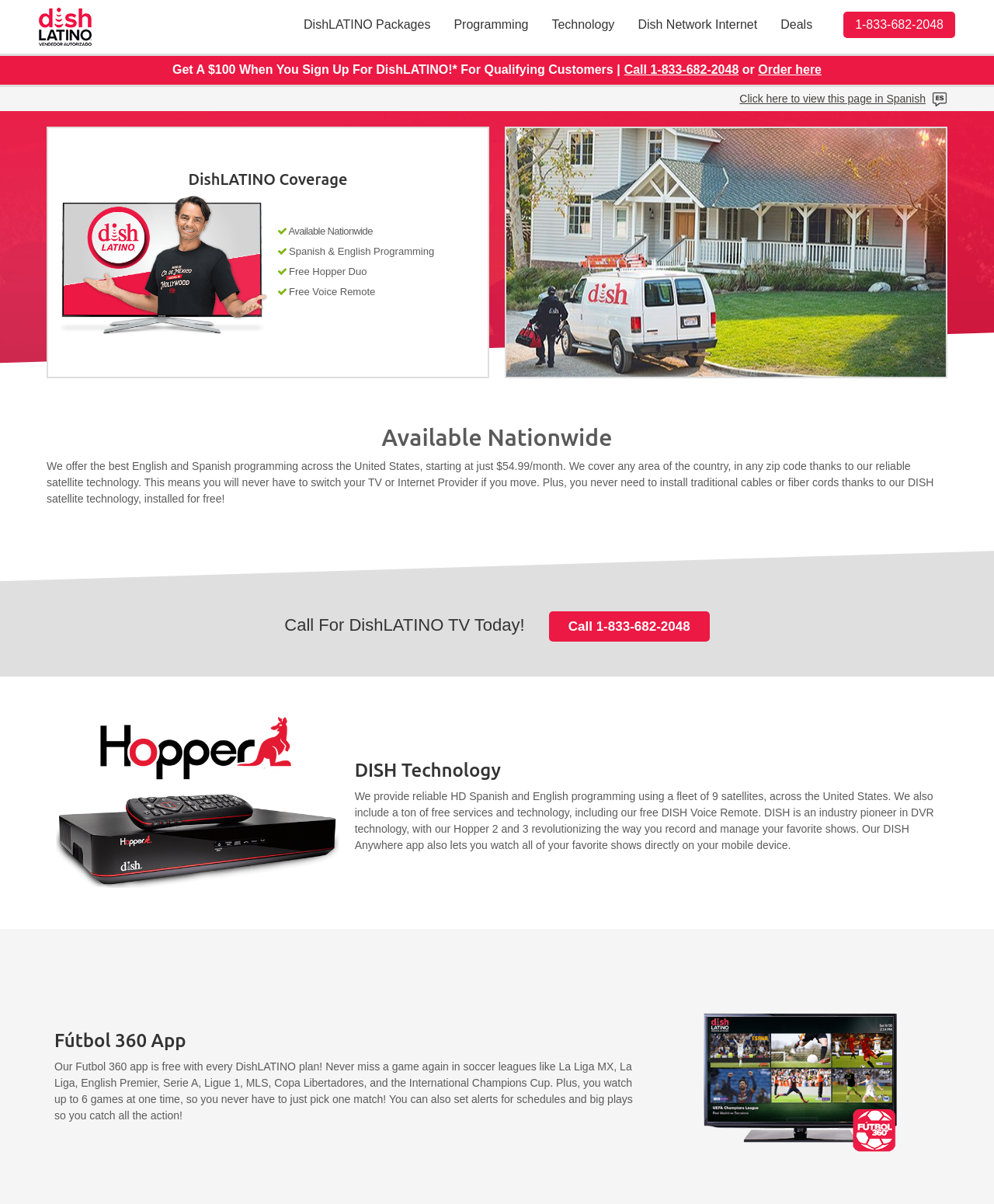Identify the bounding box coordinates of the element that should be clicked to fulfill this task: "View this page in Spanish". The coordinates should be provided as four float numbers between 0 and 1, i.e., [left, top, right, bottom].

[0.744, 0.077, 0.953, 0.087]